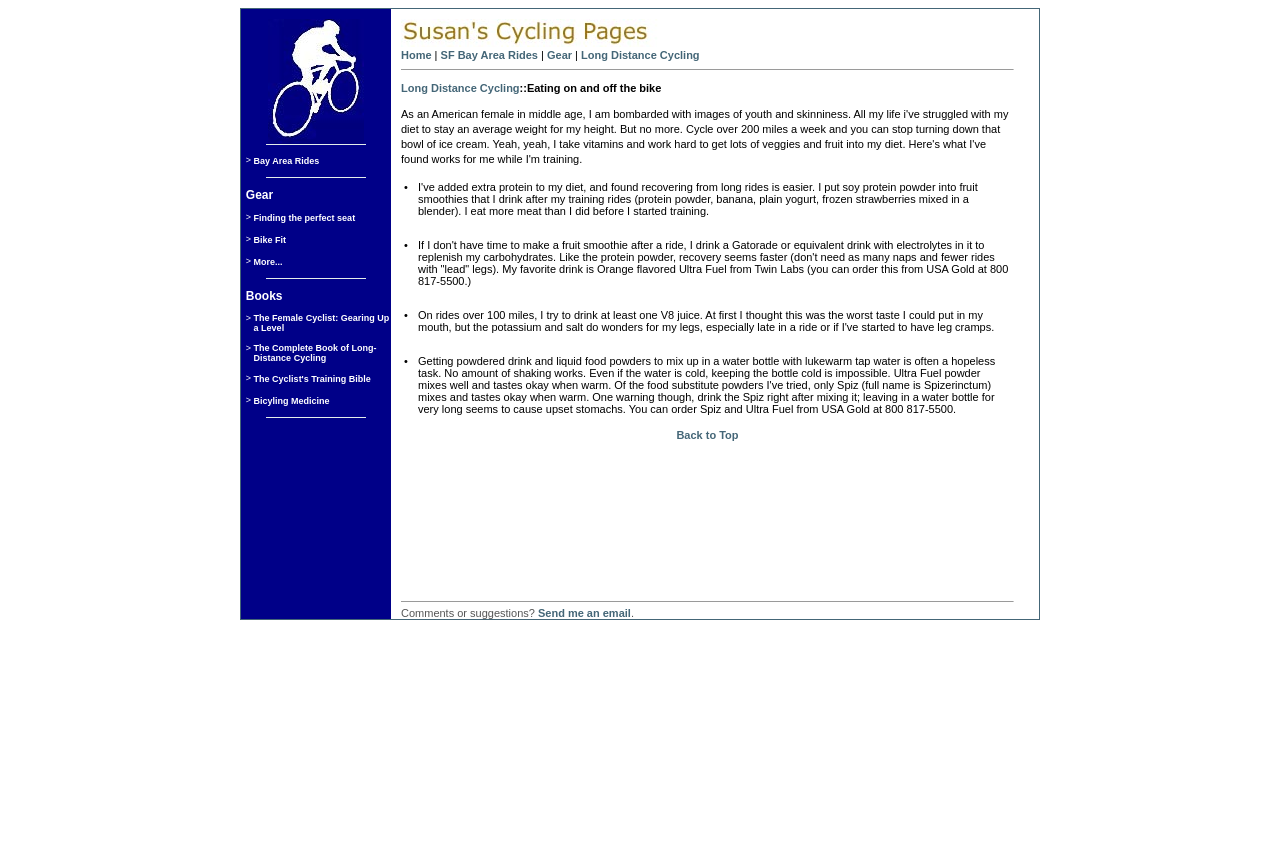Identify the bounding box of the UI element described as follows: "Bay Area Rides". Provide the coordinates as four float numbers in the range of 0 to 1 [left, top, right, bottom].

[0.198, 0.181, 0.249, 0.192]